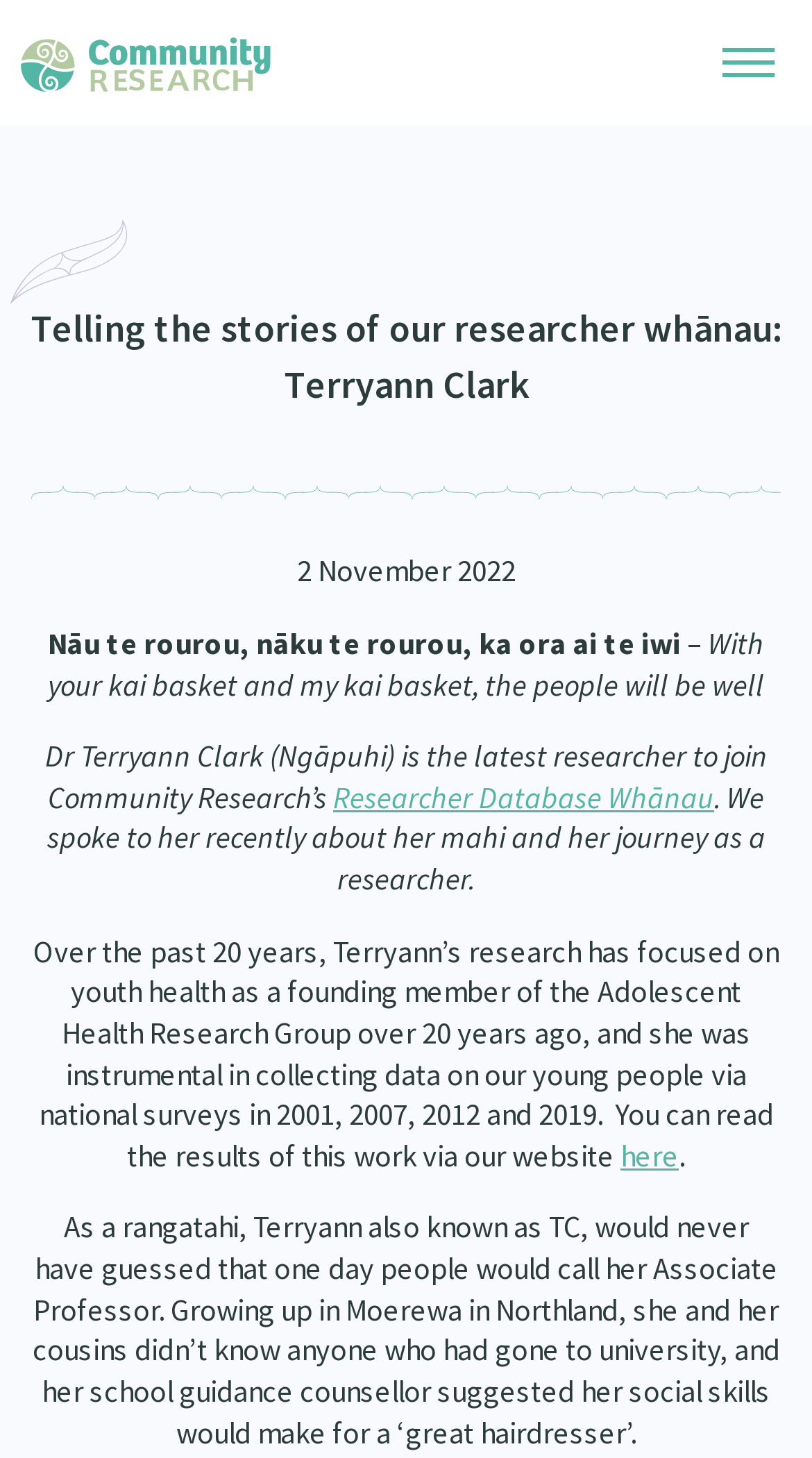Please reply with a single word or brief phrase to the question: 
What was Dr Terryann Clark's school guidance counsellor's suggestion for her career?

Hairdresser